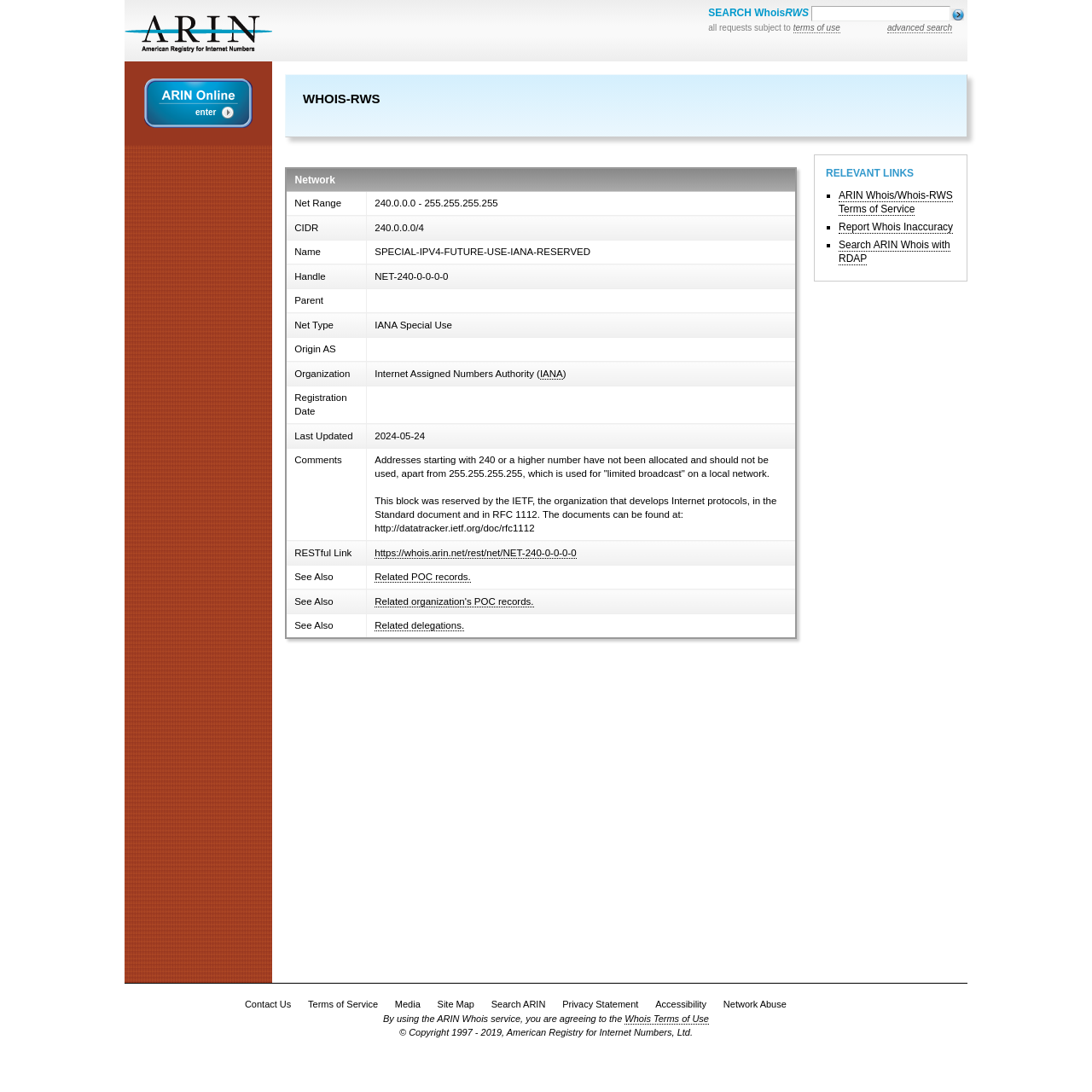Reply to the question below using a single word or brief phrase:
What is the name of the organization in the 'Organization' column?

Internet Assigned Numbers Authority (IANA)